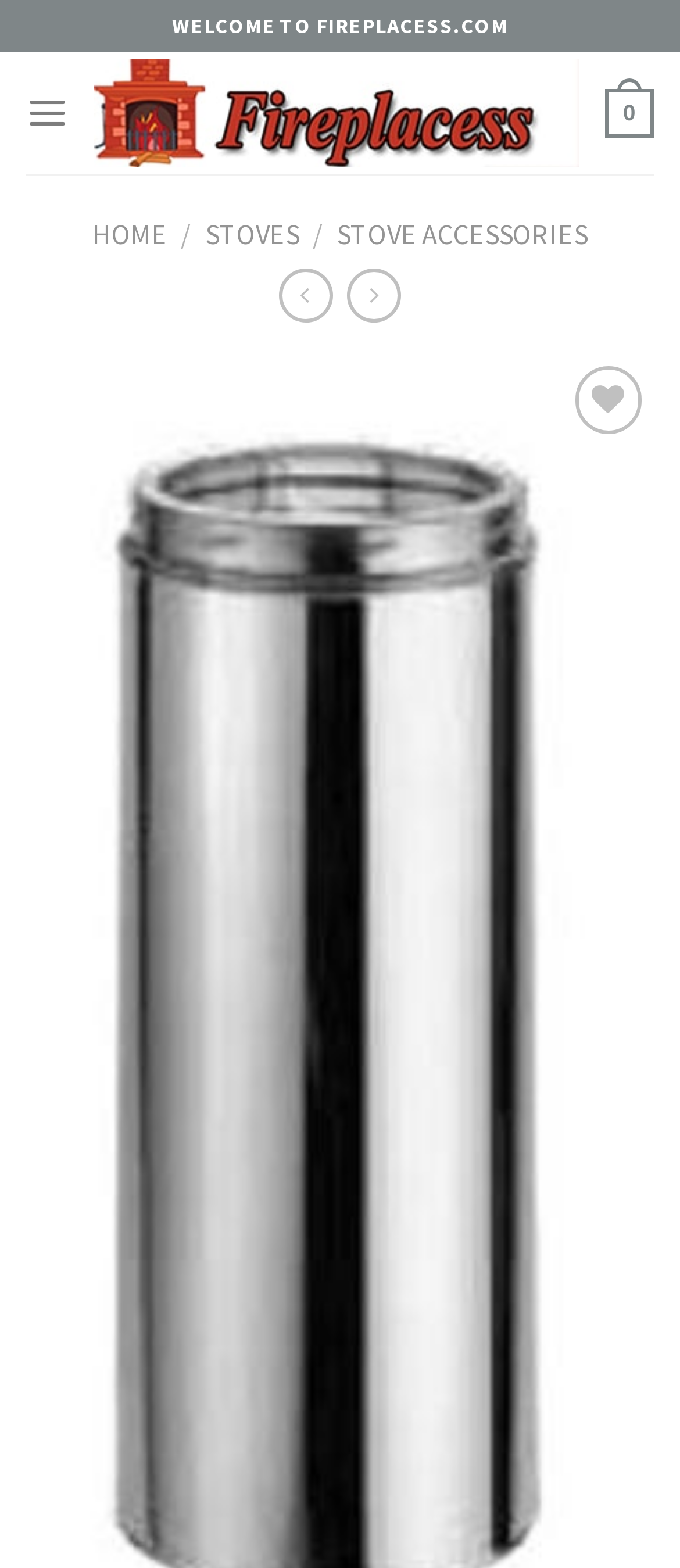Identify and extract the main heading of the webpage.

DuraVent 6DT-48CF Galvanized 6″ Inner Diameter